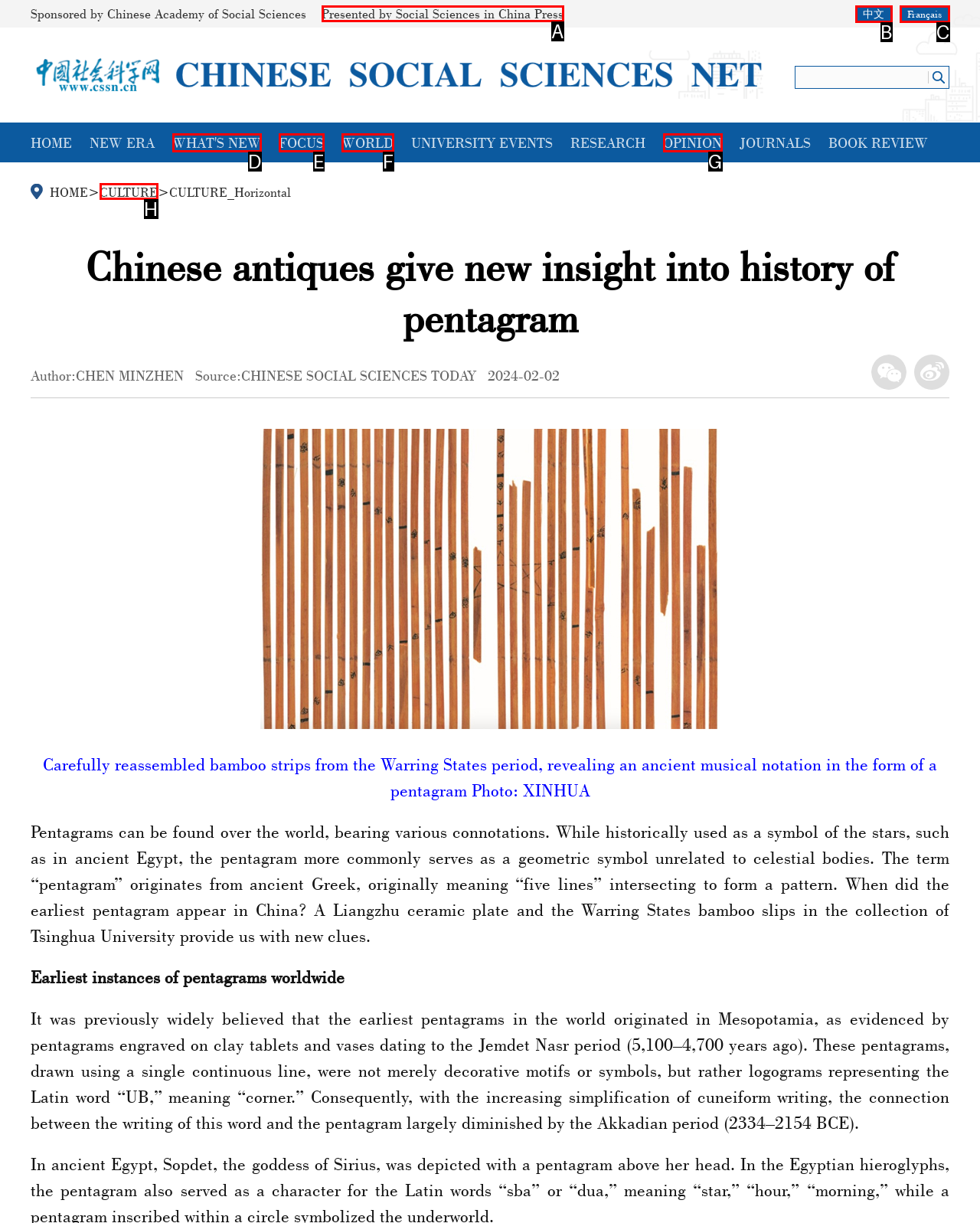Choose the HTML element that should be clicked to accomplish the task: Explore the 'CULTURE' section. Answer with the letter of the chosen option.

H